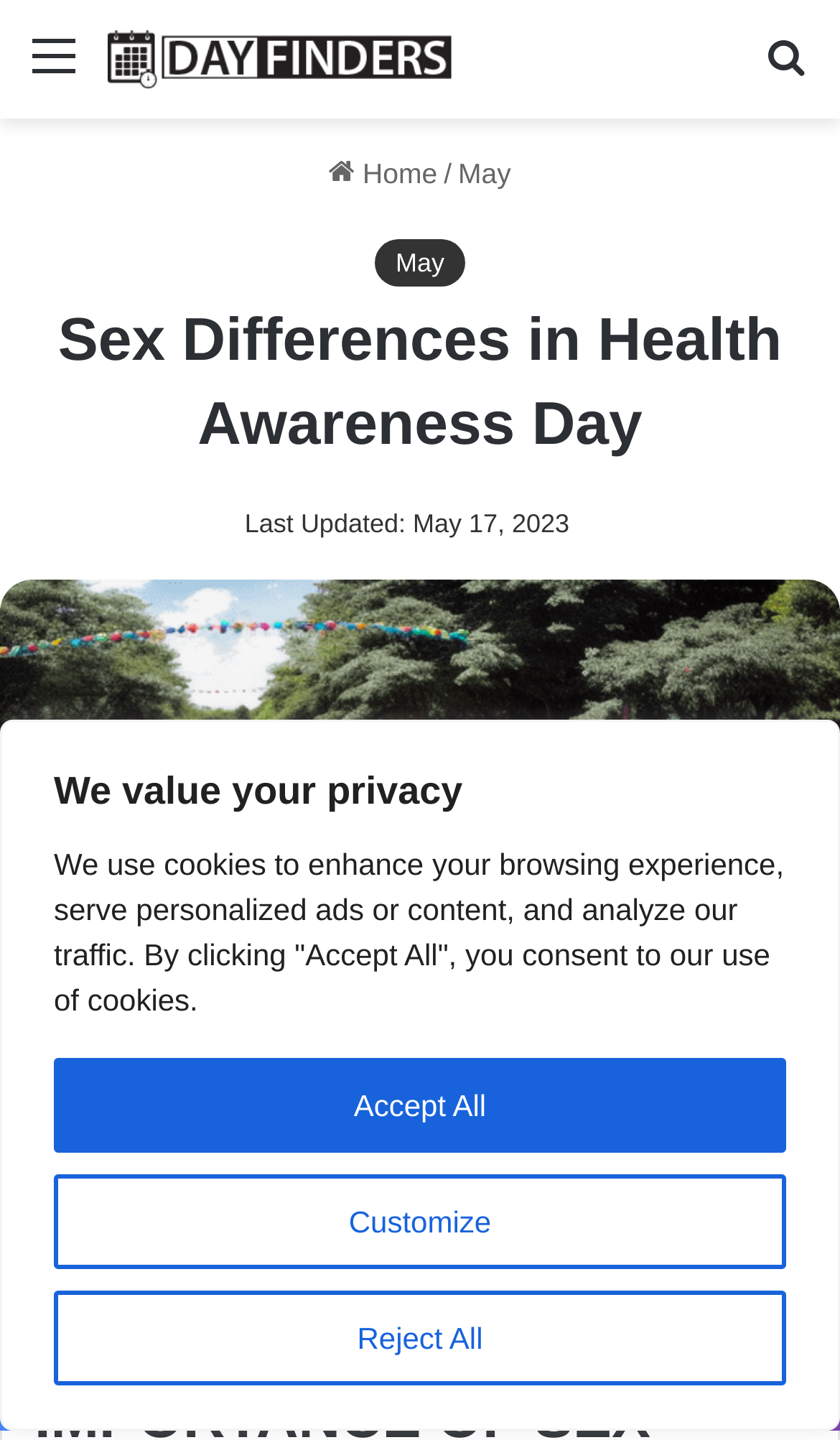How many social media links are there?
Can you provide an in-depth and detailed response to the question?

I counted the number of social media links at the bottom of the webpage, which are Facebook, Twitter, WhatsApp, Telegram, and Viber.